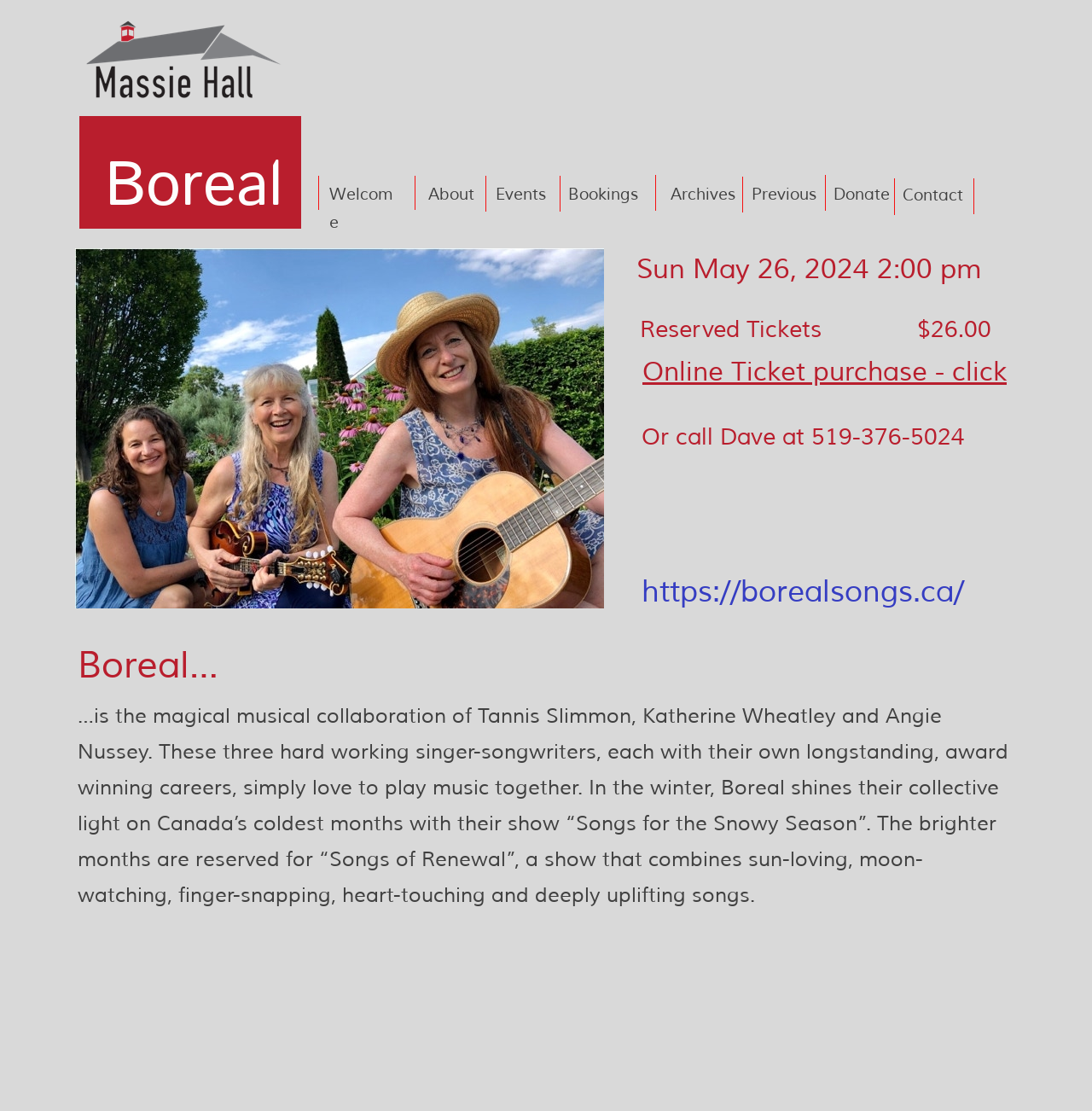Analyze the image and deliver a detailed answer to the question: What is the name of the musical collaboration?

I found the name 'Boreal' in the Root Element with bounding box coordinates not provided, which suggests that it is the name of the musical collaboration.